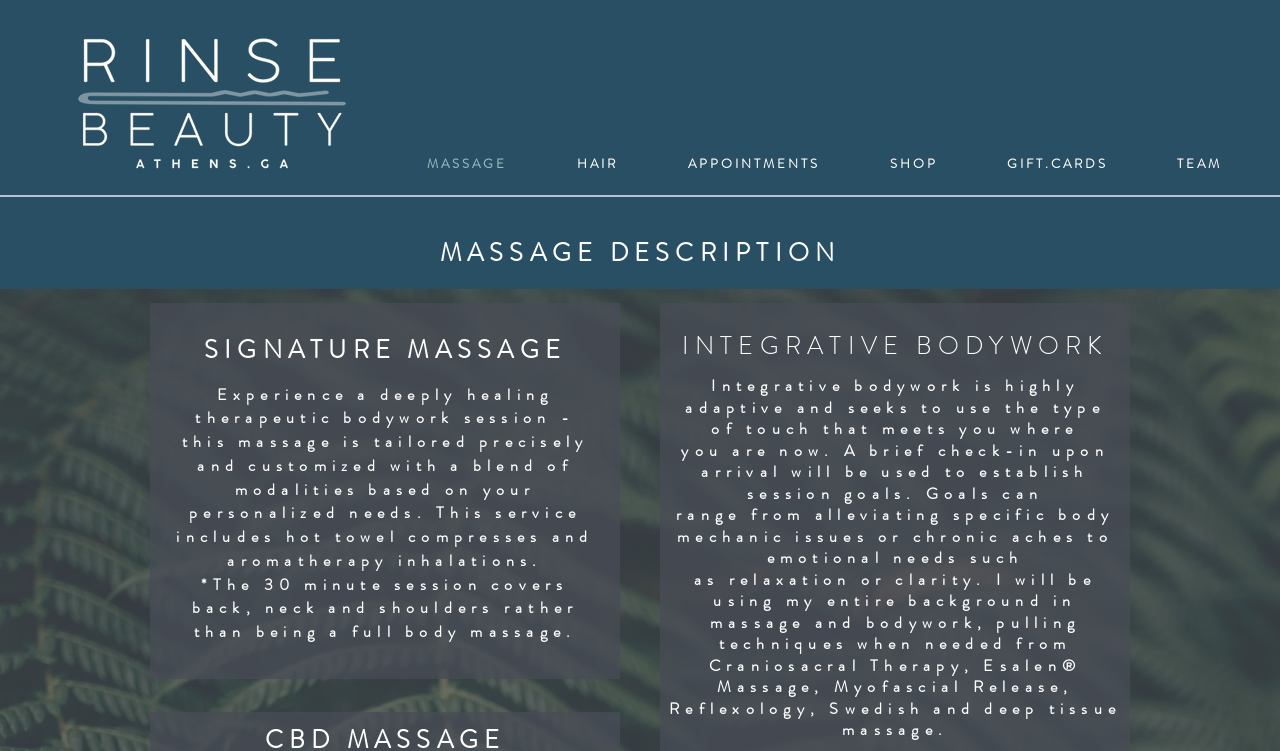What is the focus of the massage description page?
Please give a well-detailed answer to the question.

The webpage appears to be focused on describing the different massage services offered, including the signature massage and integrative bodywork. The descriptions provide details on what to expect from each service and the benefits they provide.